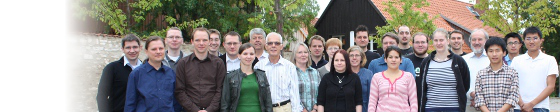Based on the image, give a detailed response to the question: What is the tone of the gathering?

The caption describes the scene as having a casual yet professional atmosphere, suggesting that the gathering is informal but still maintains a level of professionalism.